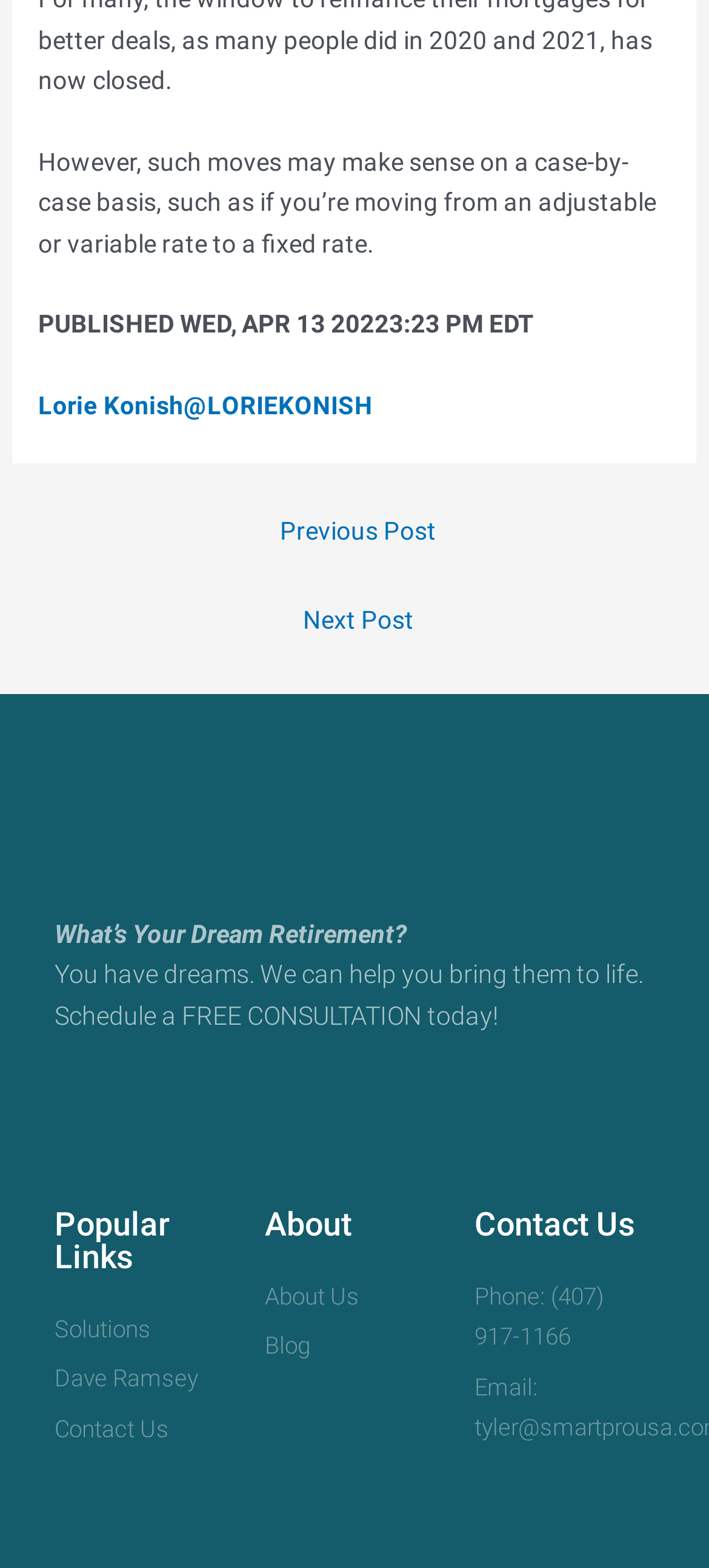Locate the bounding box coordinates of the area that needs to be clicked to fulfill the following instruction: "Read the privacy policy". The coordinates should be in the format of four float numbers between 0 and 1, namely [left, top, right, bottom].

None